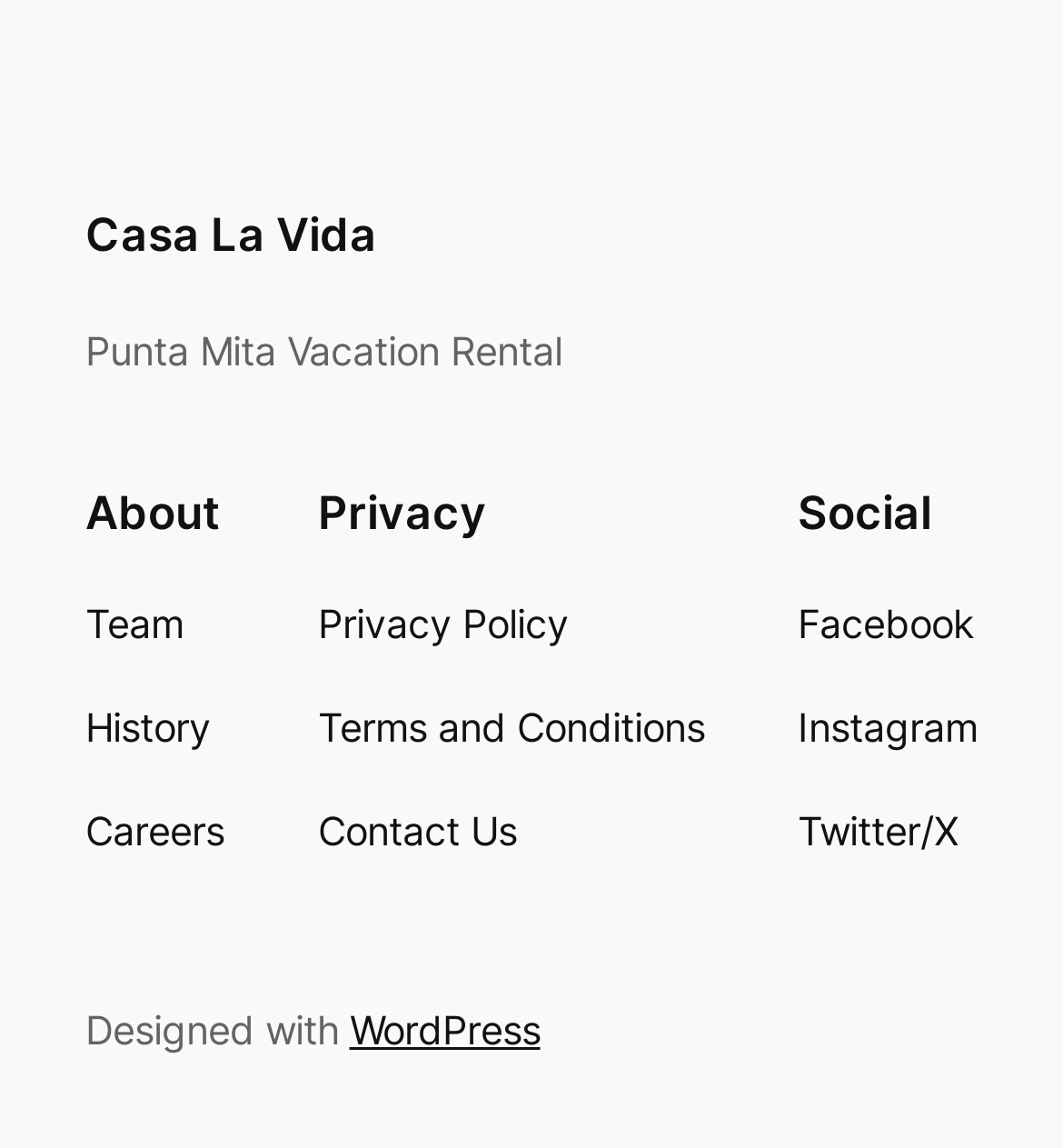Please locate the bounding box coordinates of the element that should be clicked to complete the given instruction: "Click on About".

[0.08, 0.424, 0.211, 0.472]